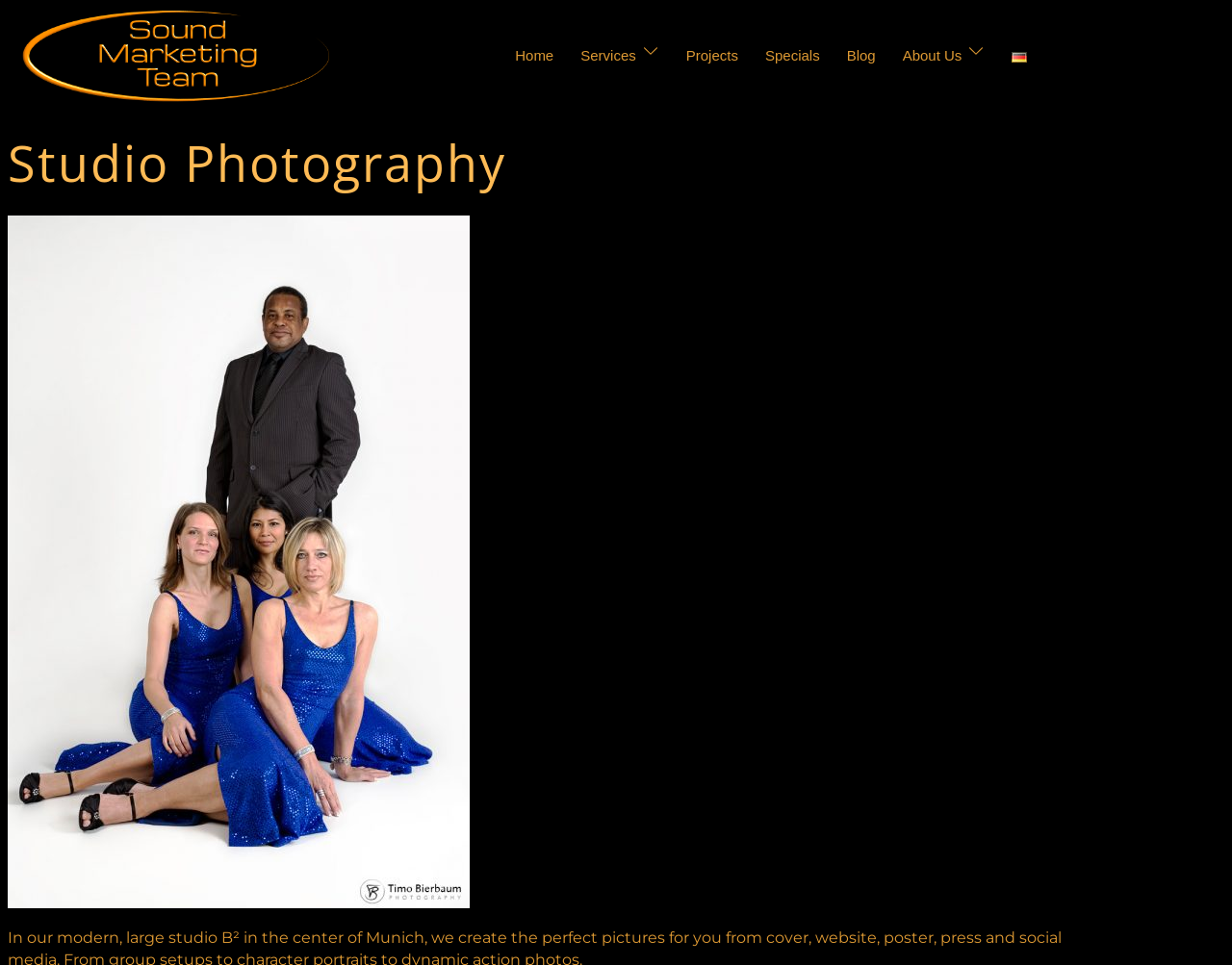What is the purpose of the 'Skip to content' link?
Answer briefly with a single word or phrase based on the image.

Accessibility